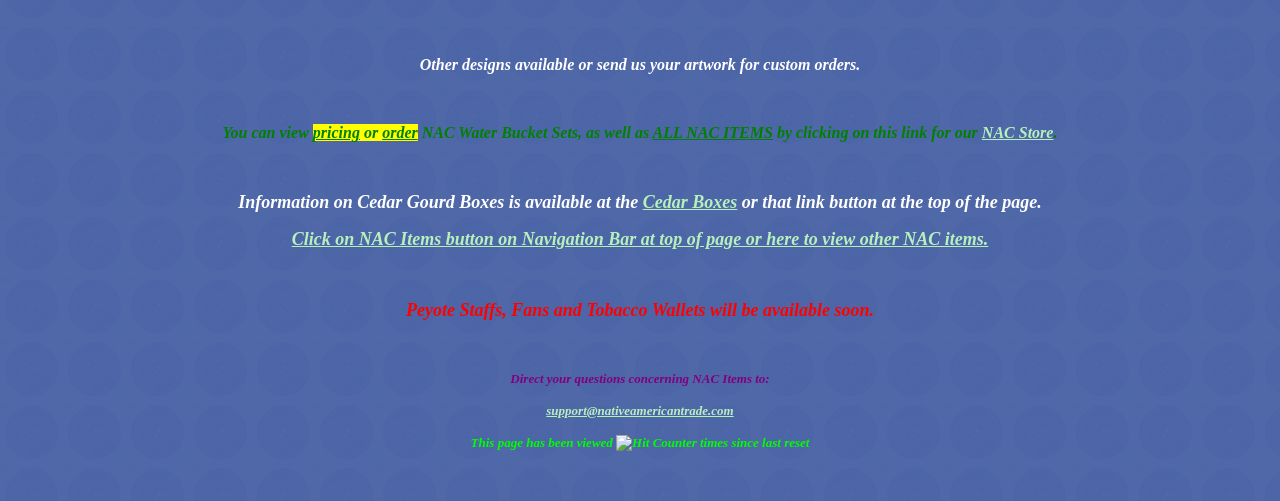Answer with a single word or phrase: 
Who should I contact for questions about NAC items?

support@nativeamericantrade.com